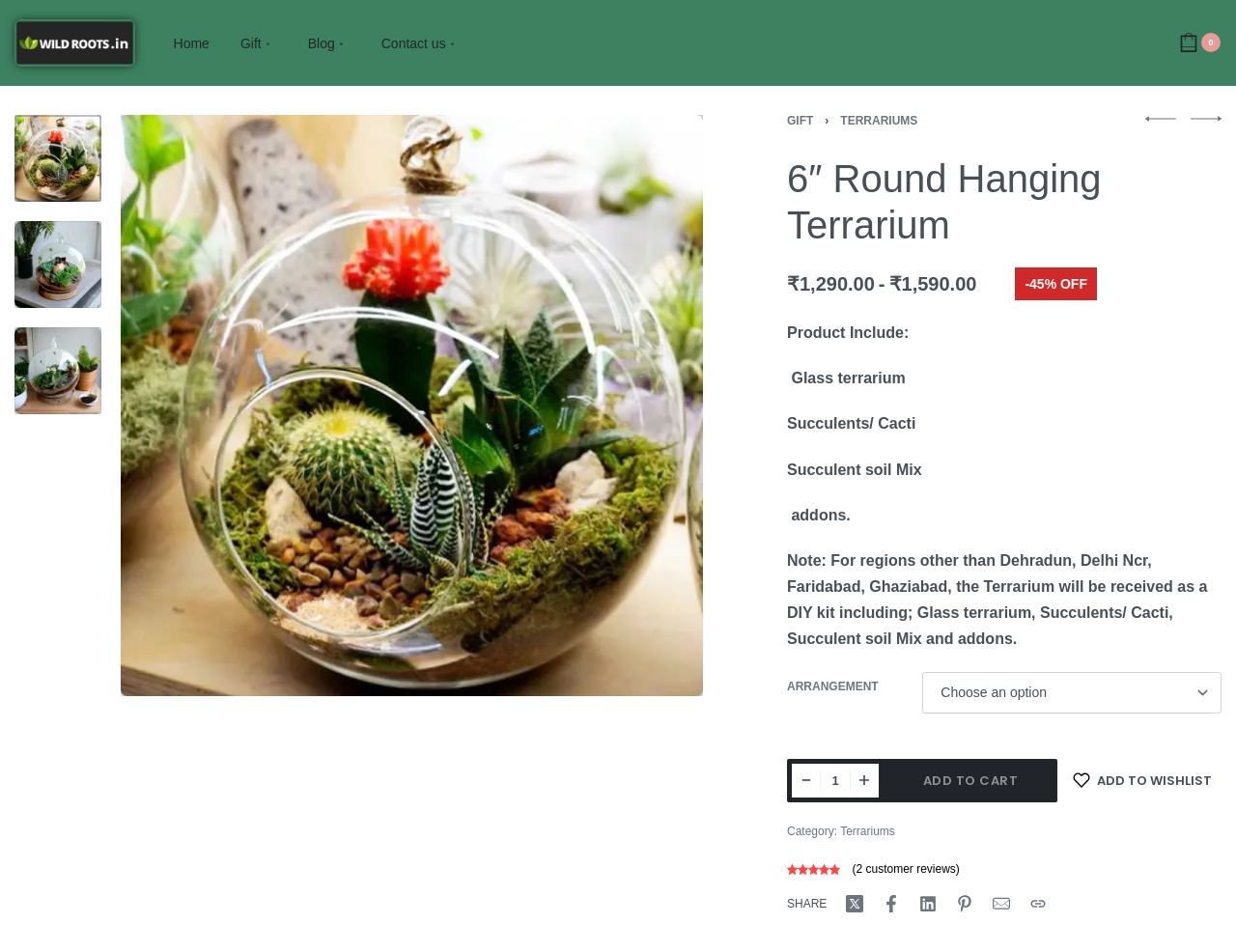What is the name of the product?
Answer the question with a detailed and thorough explanation.

The name of the product is obtained from the heading element with the text '6″ Round Hanging Terrarium' which is located at the top of the product description section.